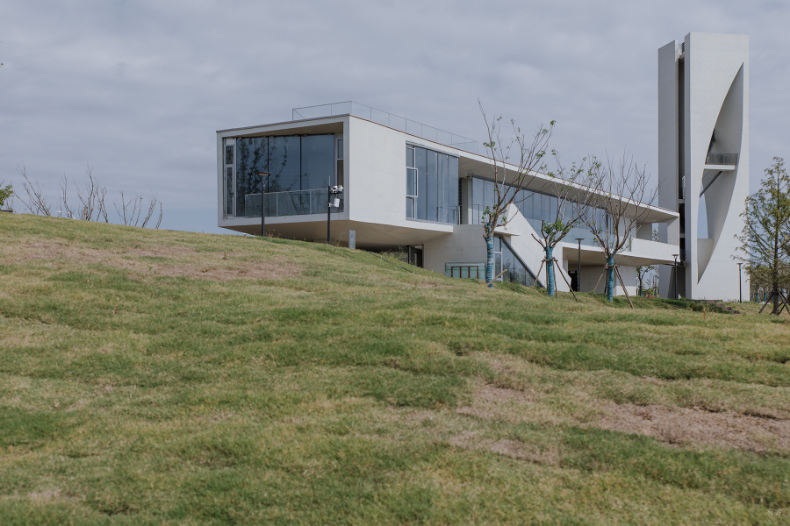From which direction is the image captured?
Please interpret the details in the image and answer the question thoroughly.

The image of the Tong Guan Stage is captured from the south side, which emphasizes the elegant facades and the thoughtful arrangement of the surrounding landscape, as described in the caption.